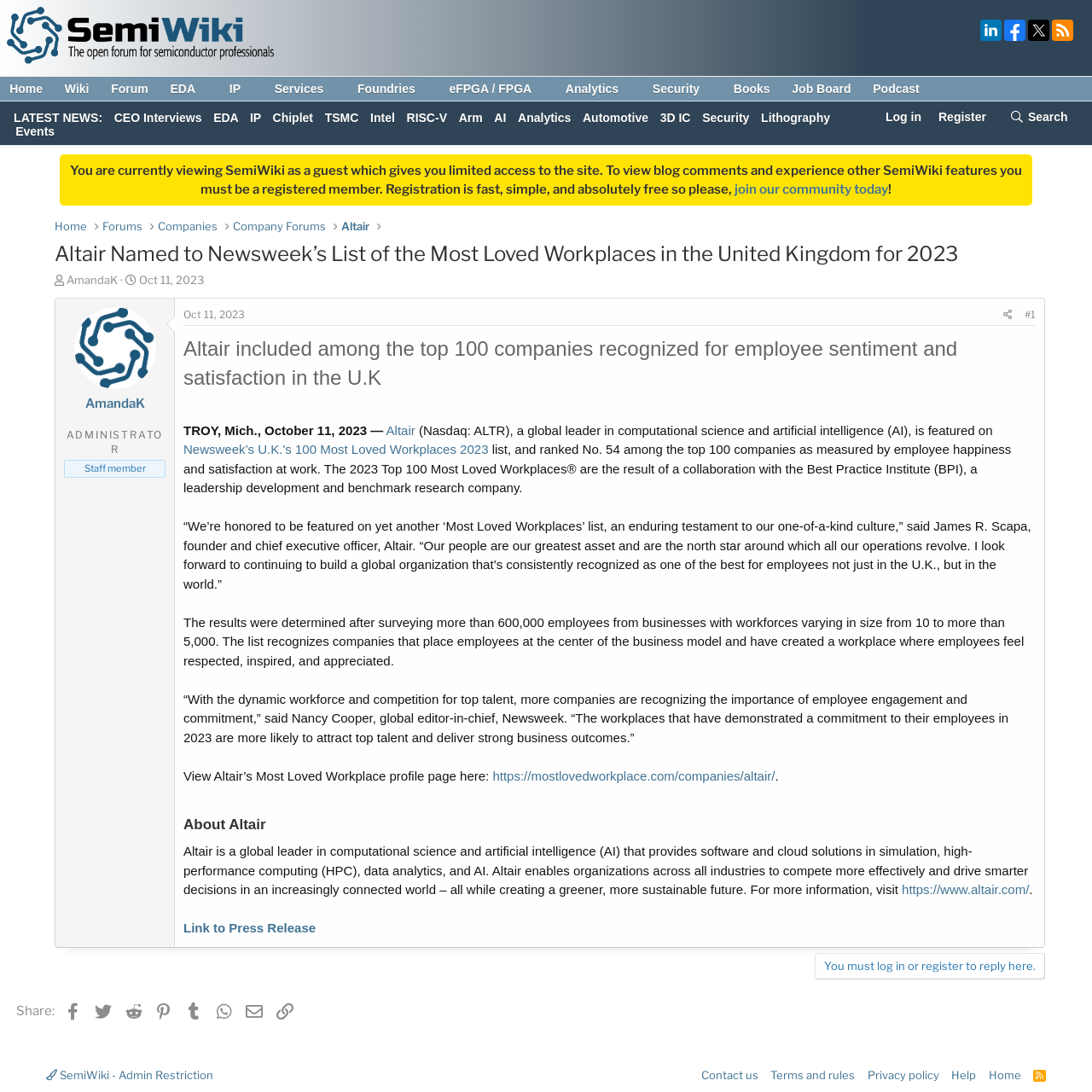What is the name of the research company that collaborated with Newsweek?
Answer the question in a detailed and comprehensive manner.

The article mentions 'a collaboration with the Best Practice Institute (BPI), a leadership development and benchmark research company' which indicates that the research company that collaborated with Newsweek is the Best Practice Institute.